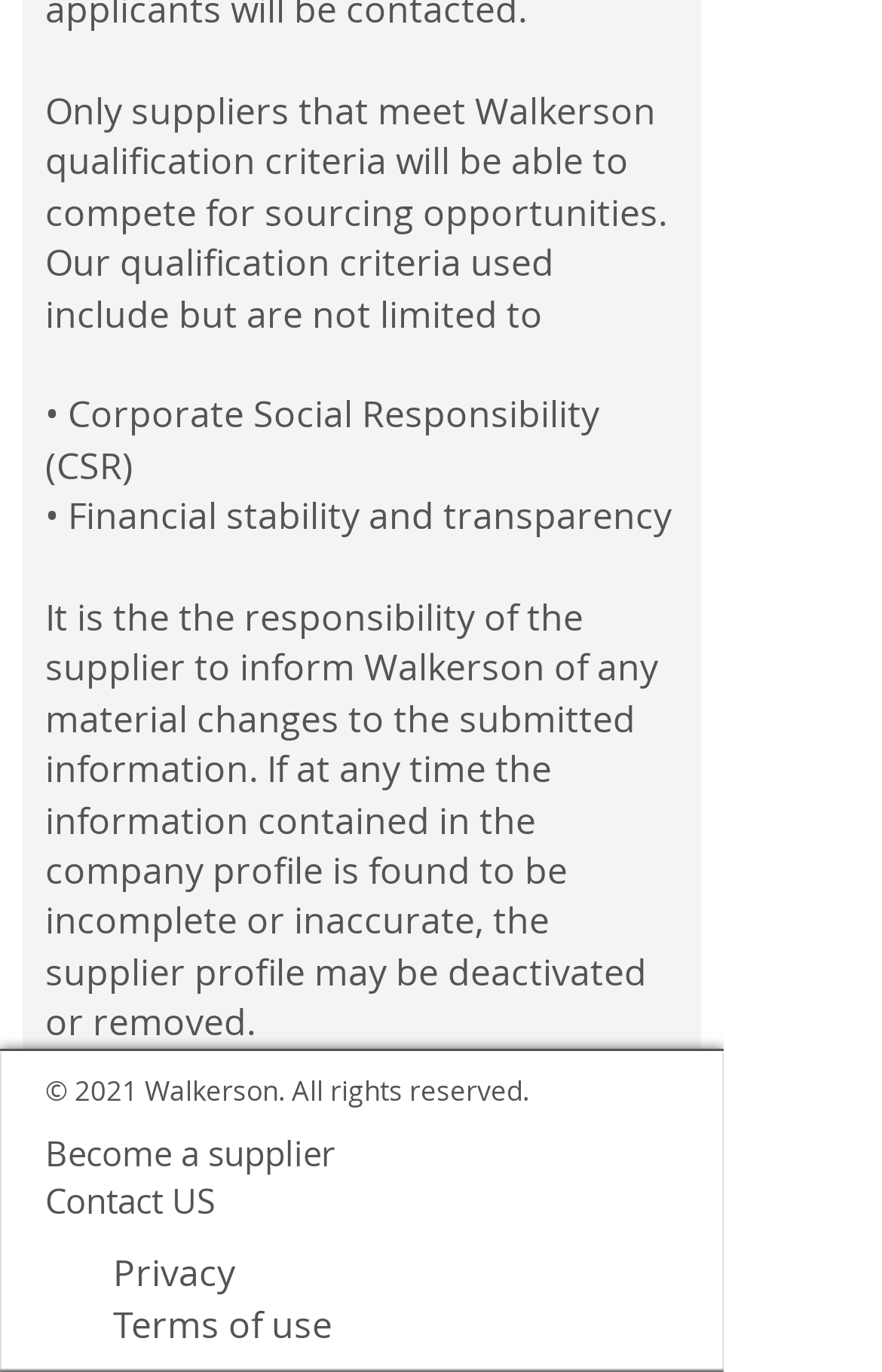Given the element description Terms of use, predict the bounding box coordinates for the UI element in the webpage screenshot. The format should be (top-left x, top-left y, bottom-right x, bottom-right y), and the values should be between 0 and 1.

[0.128, 0.947, 0.377, 0.983]